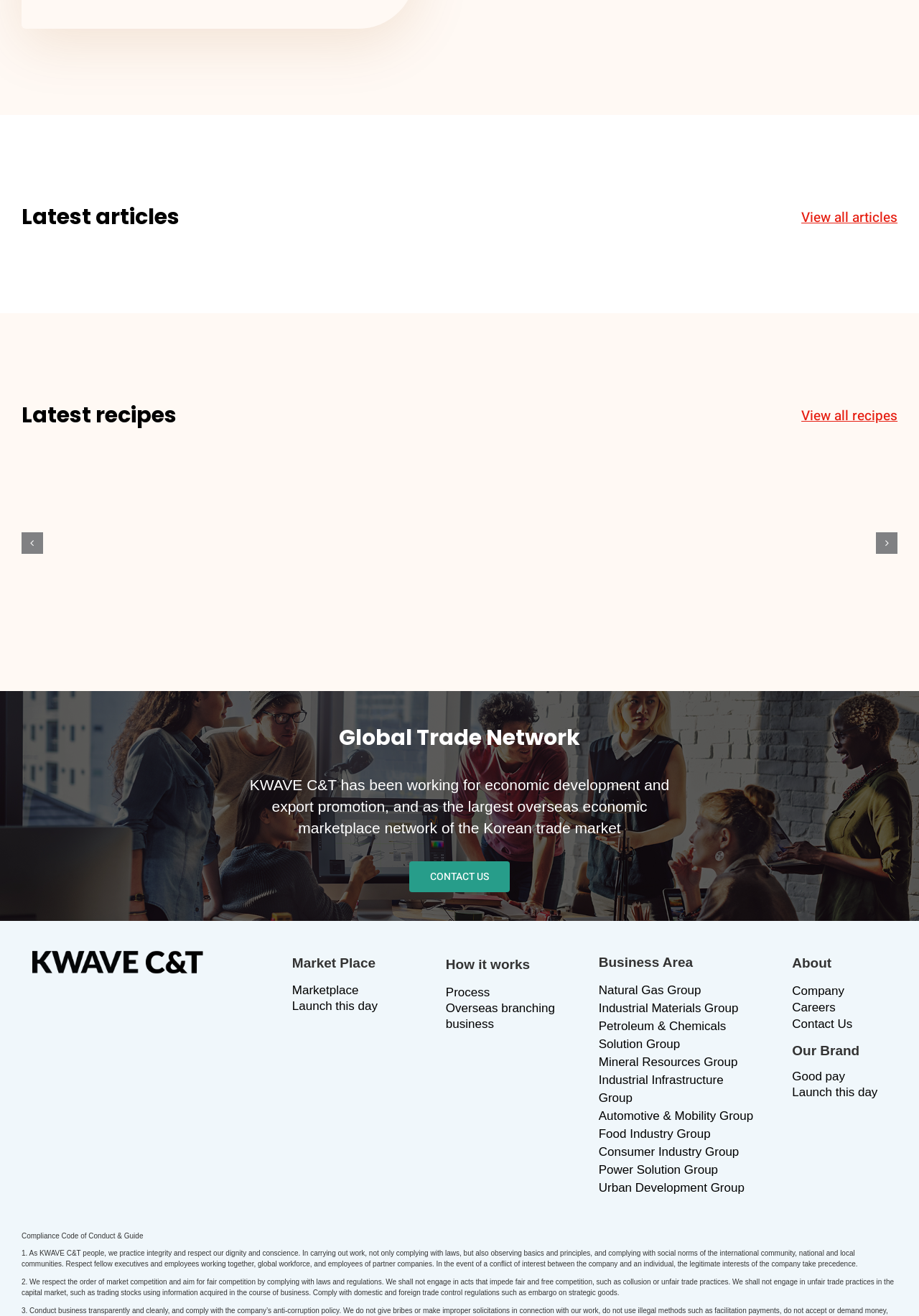What is the purpose of the company?
Please give a detailed and elaborate explanation in response to the question.

The purpose is mentioned in the StaticText 'KWAVE C&T has been working for economic development and export promotion, and as the largest overseas economic marketplace network of the Korean trade market'.